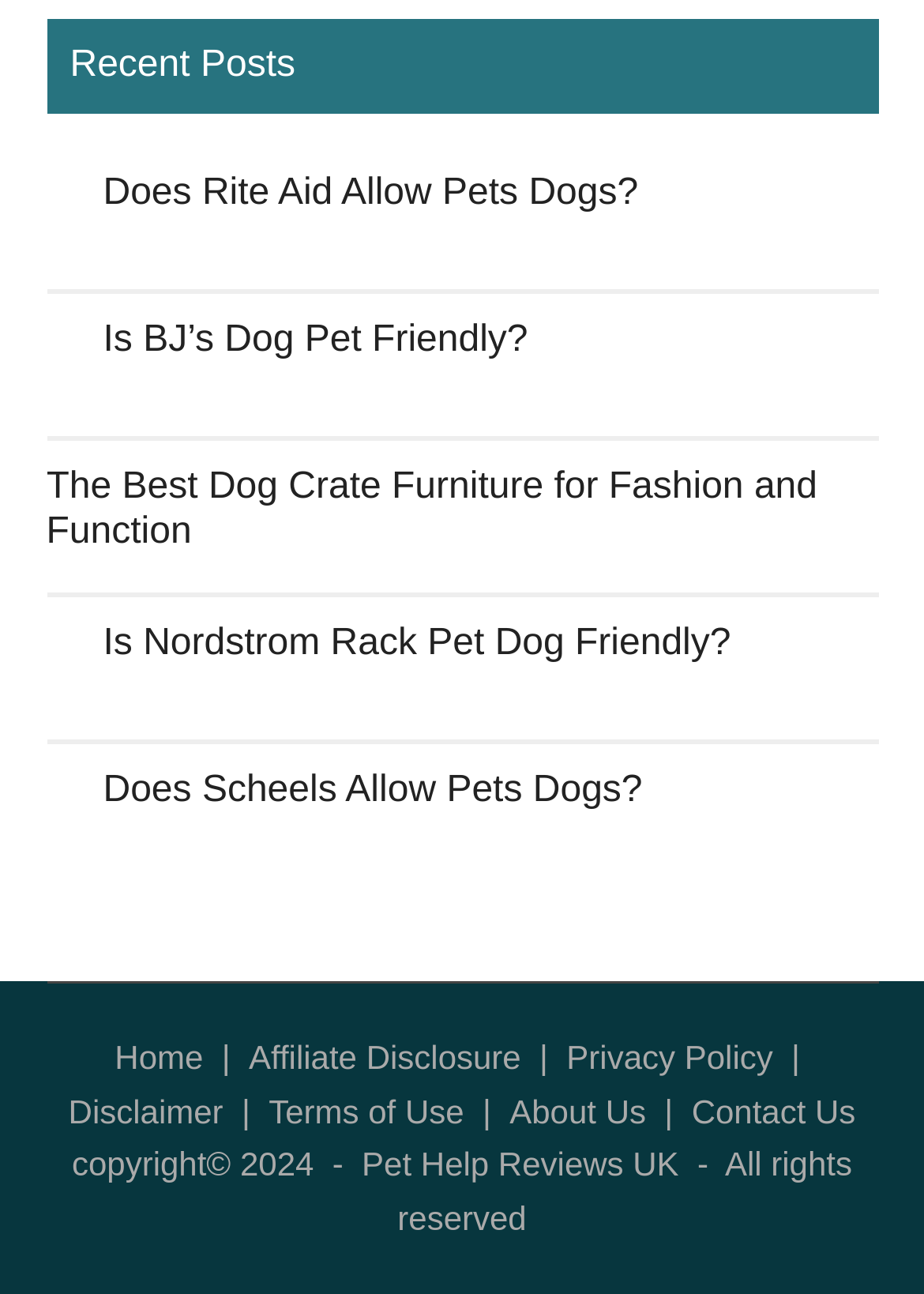Please determine the bounding box coordinates of the element to click in order to execute the following instruction: "Contact us". The coordinates should be four float numbers between 0 and 1, specified as [left, top, right, bottom].

[0.748, 0.844, 0.926, 0.873]